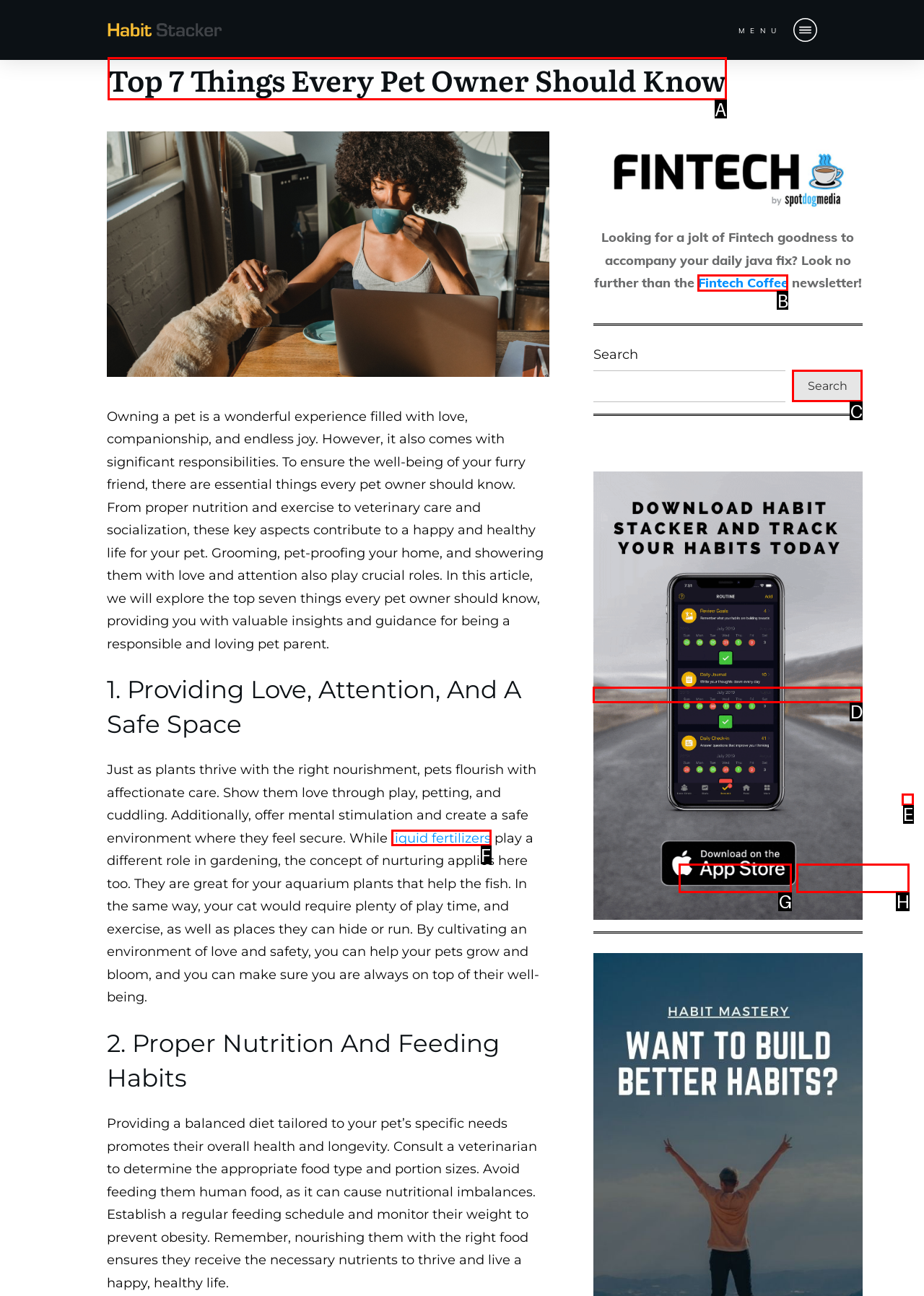Tell me the letter of the UI element to click in order to accomplish the following task: Read the article about Fintech Coffee
Answer with the letter of the chosen option from the given choices directly.

B